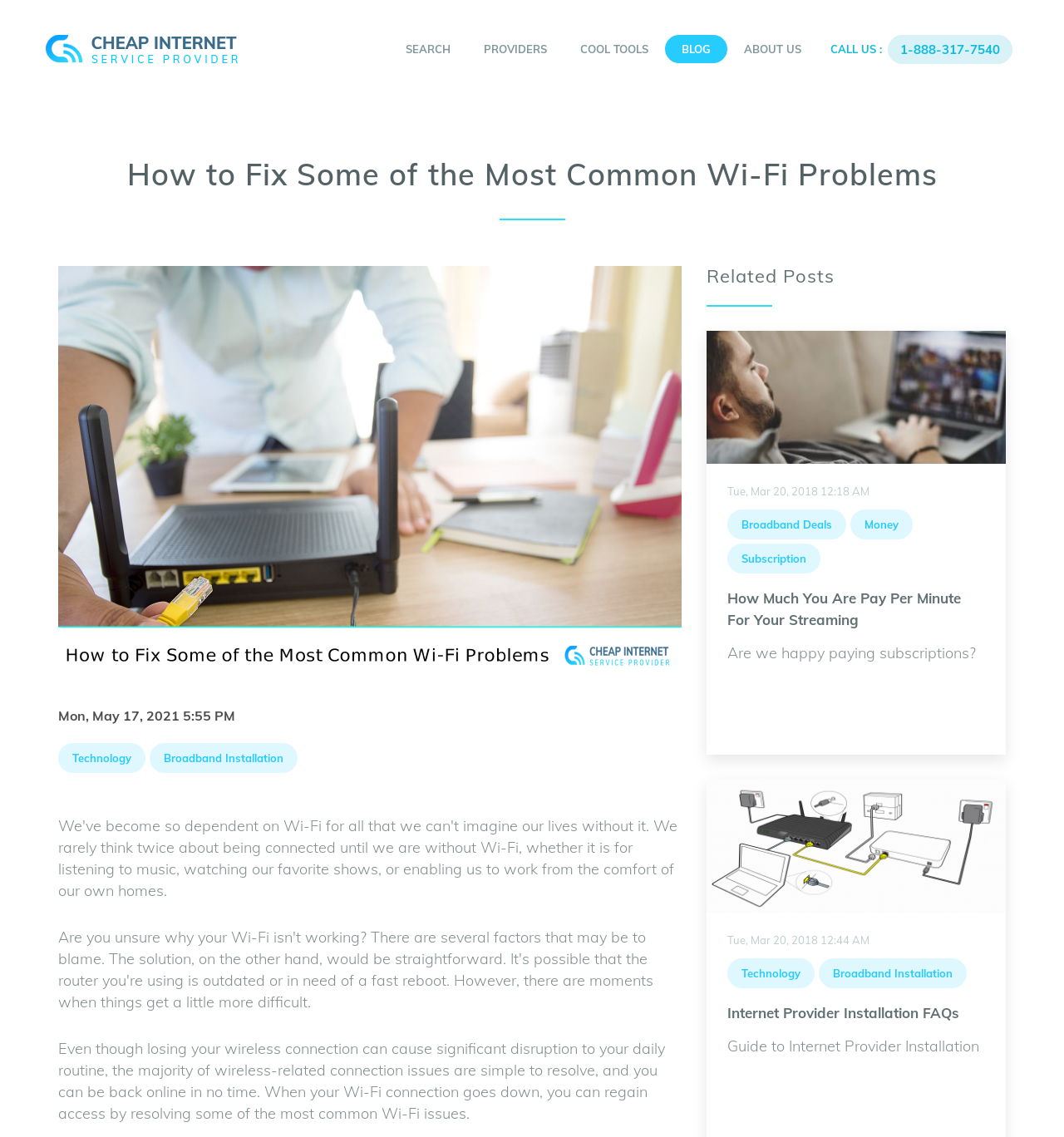Can you determine the bounding box coordinates of the area that needs to be clicked to fulfill the following instruction: "call the customer service"?

[0.834, 0.031, 0.952, 0.056]